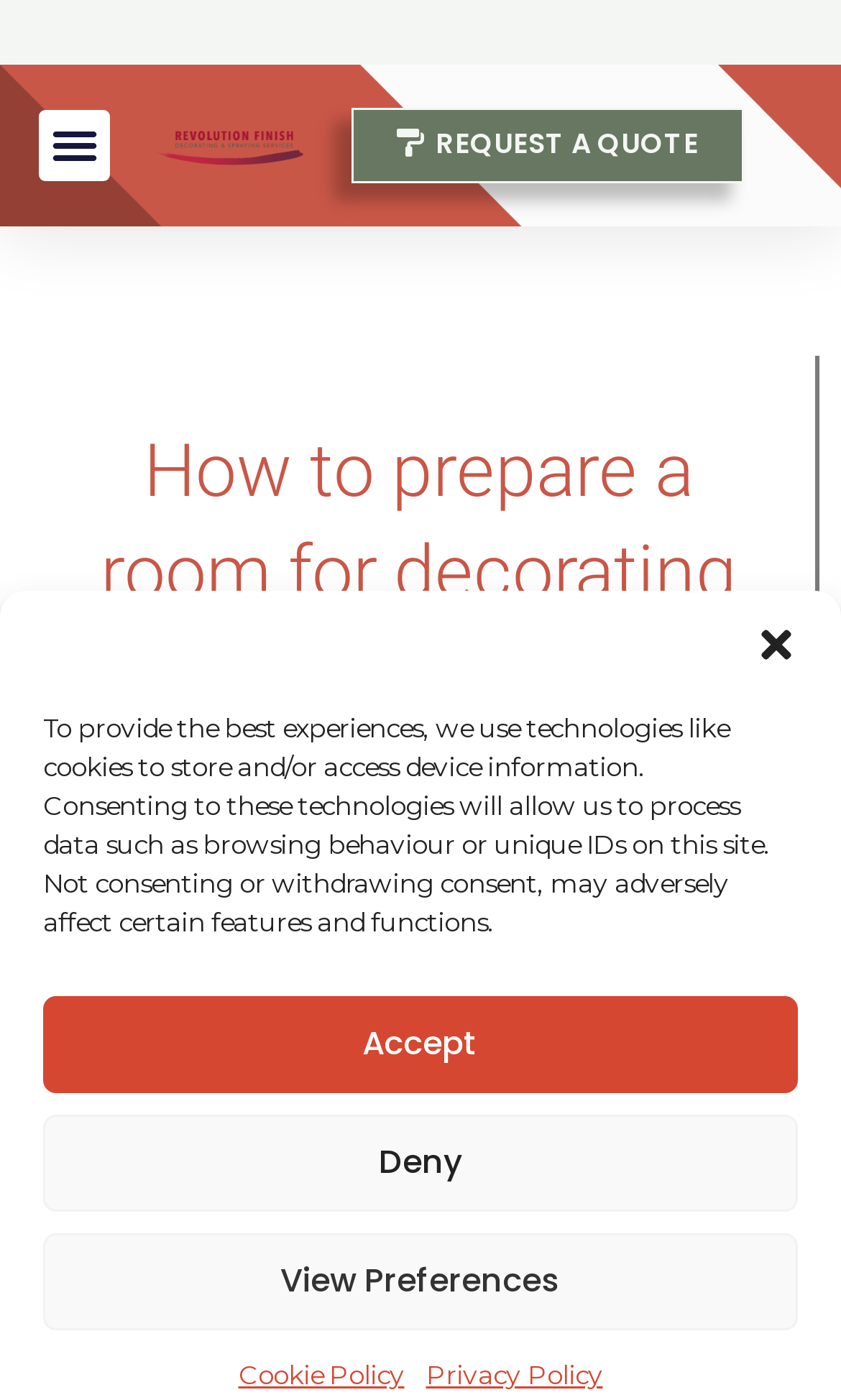Please give the bounding box coordinates of the area that should be clicked to fulfill the following instruction: "Click the 'PAINTER AND DECORATOR NEAR ME' link". The coordinates should be in the format of four float numbers from 0 to 1, i.e., [left, top, right, bottom].

[0.182, 0.086, 0.367, 0.122]